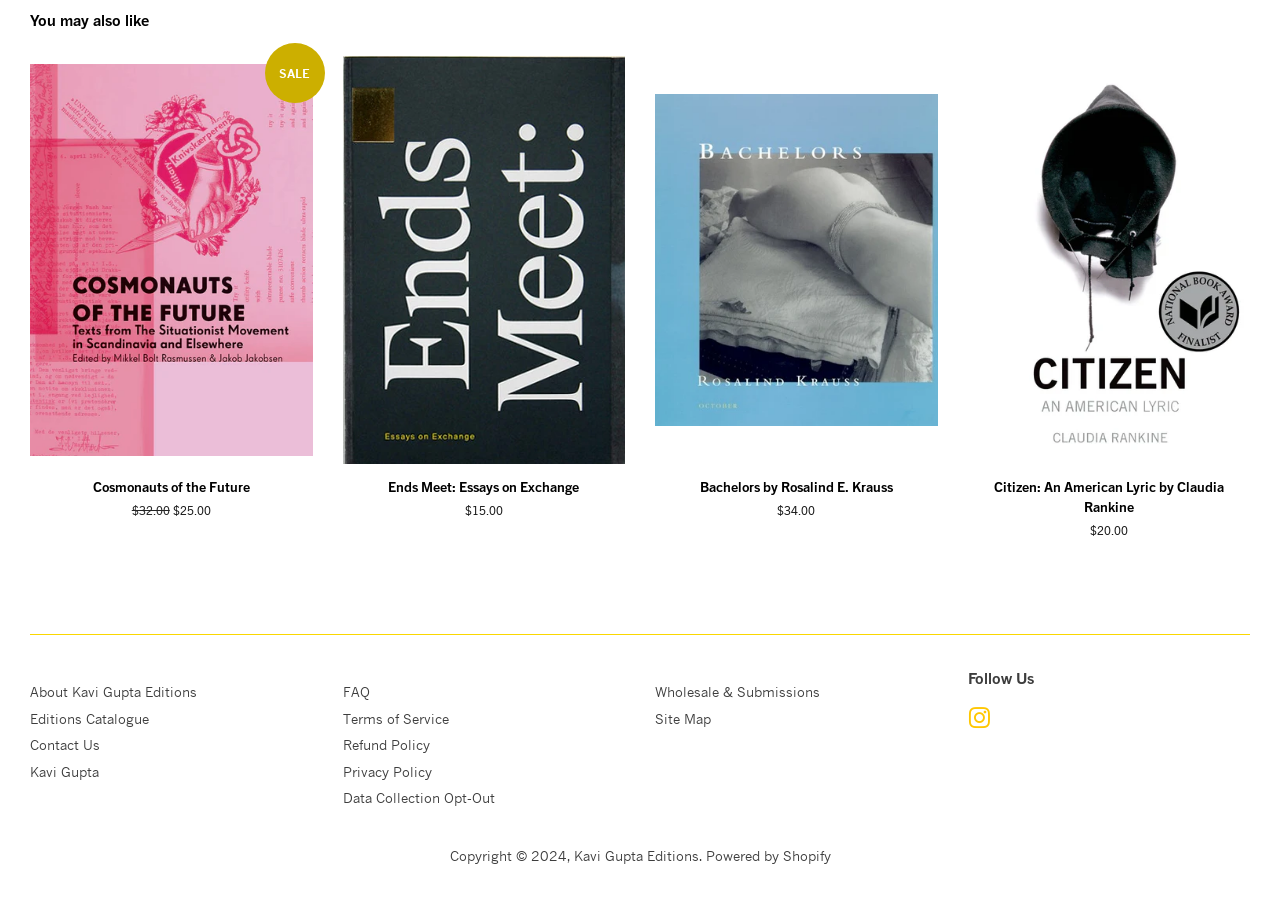How many links are there in the footer section?
From the details in the image, answer the question comprehensively.

I examined the footer section of the webpage and counted the number of links, which are 'About Kavi Gupta Editions', 'Editions Catalogue', 'Contact Us', 'Kavi Gupta', 'FAQ', 'Terms of Service', 'Refund Policy', 'Privacy Policy', 'Data Collection Opt-Out', 'Wholesale & Submissions', and 'Site Map', totaling 11 links.